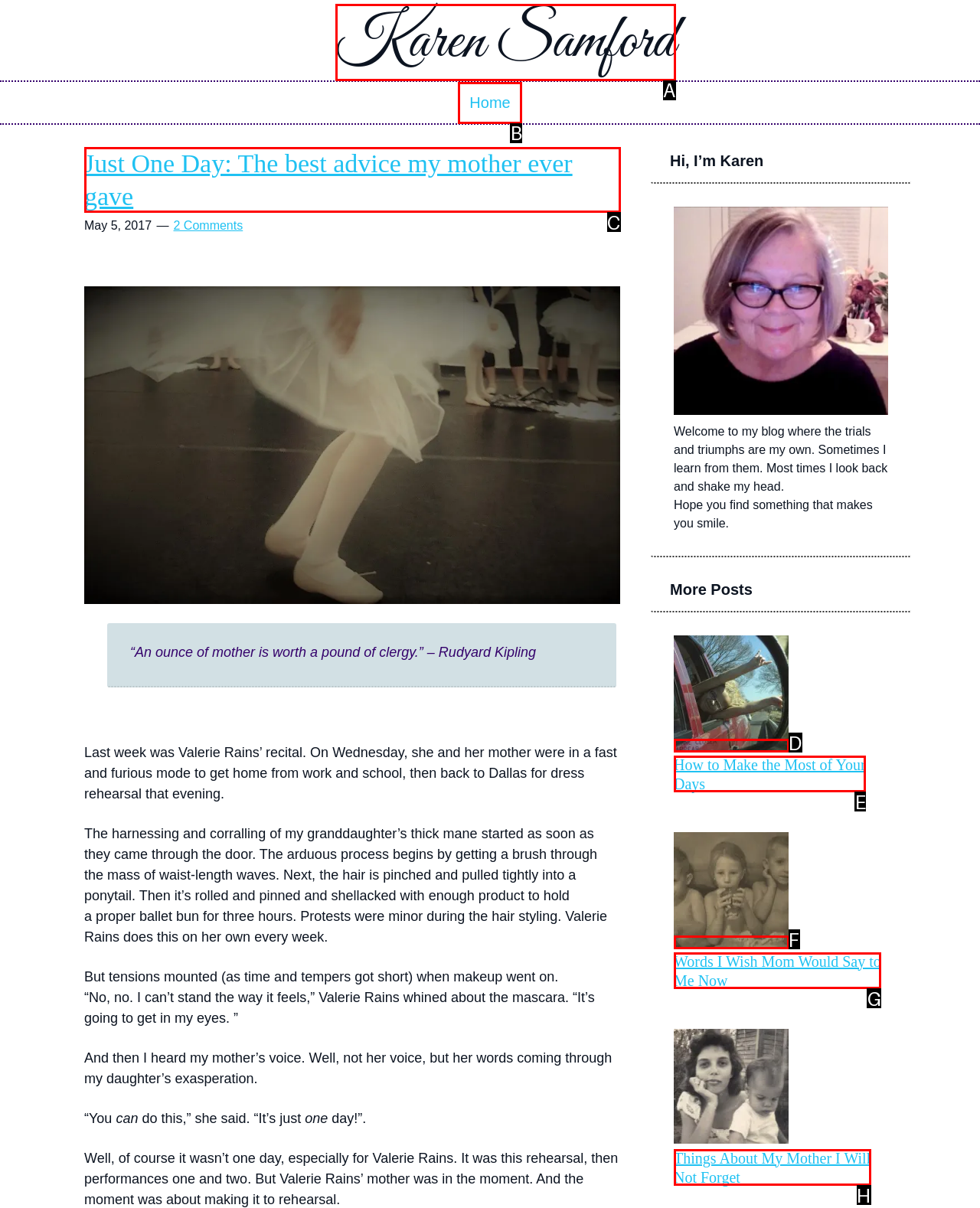For the task: View the post 'Just One Day: The best advice my mother ever gave', tell me the letter of the option you should click. Answer with the letter alone.

C